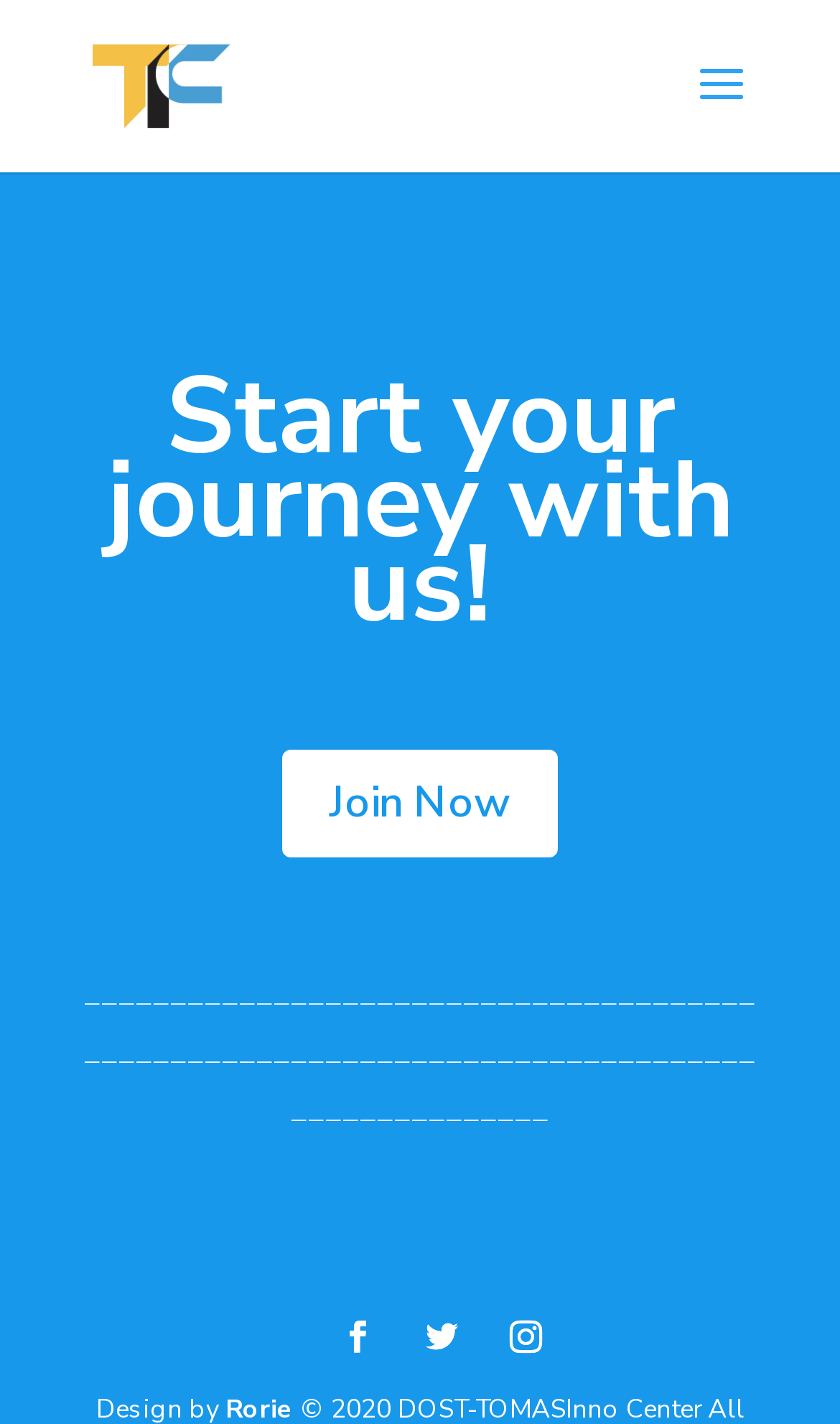What is the main call-to-action on the webpage?
Relying on the image, give a concise answer in one word or a brief phrase.

Join Now